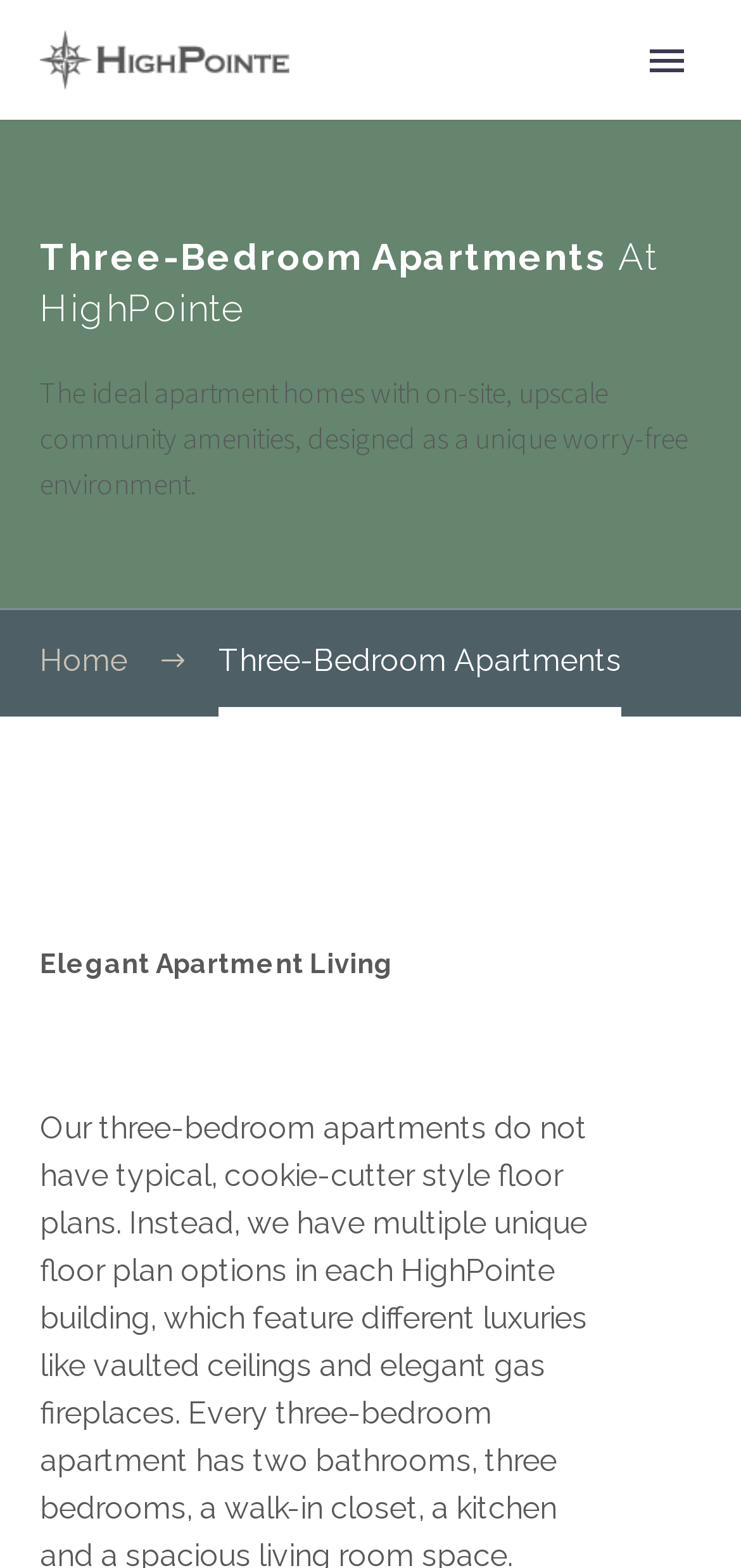From the element description: "Youtube", extract the bounding box coordinates of the UI element. The coordinates should be expressed as four float numbers between 0 and 1, in the order [left, top, right, bottom].

None